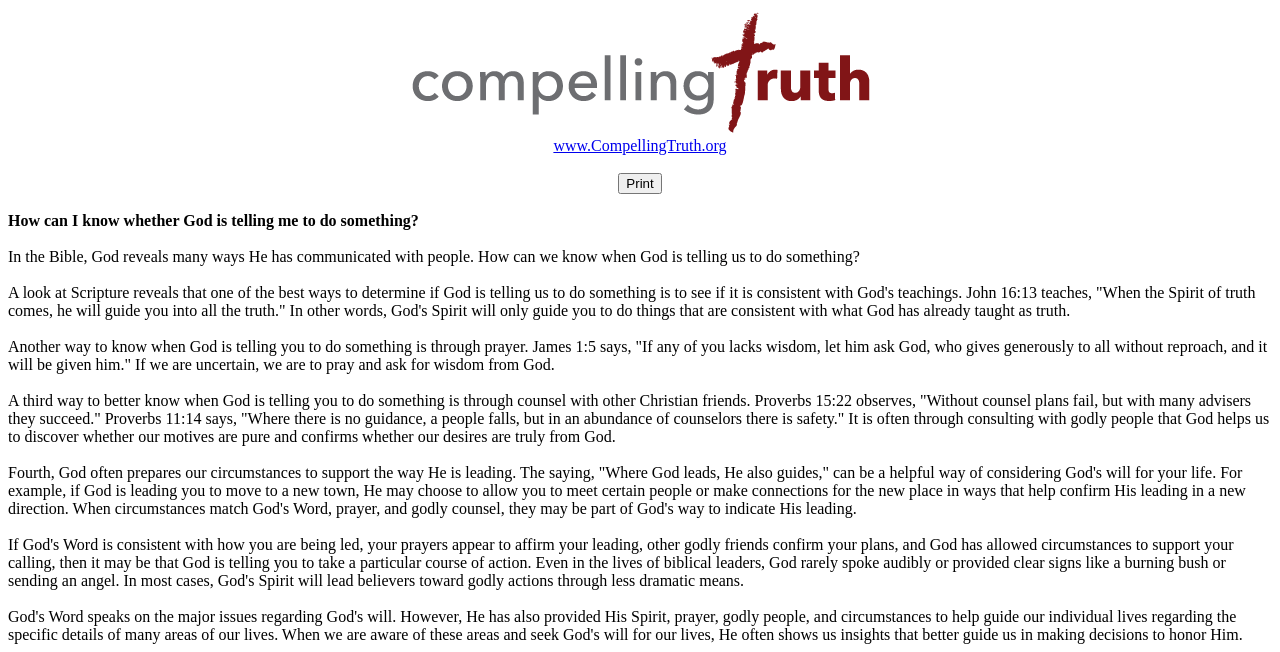Write a detailed summary of the webpage.

The webpage is about understanding God's guidance, specifically how to know if God is telling you to do something. At the top, there is an image taking up about a third of the width of the page, with a link to "www.CompellingTruth.org" to its right. Below the image, there is a "Print" button. 

The main content of the page is divided into four sections, each discussing a way to determine if God is guiding you. The first section, located at the top left, explains that God's guidance should be consistent with His teachings, citing John 16:13. 

Below this section, there is another section that discusses the importance of prayer in understanding God's guidance, referencing James 1:5. 

The third section, located near the middle of the page, emphasizes the value of seeking counsel from other Christian friends, citing Proverbs 15:22 and 11:14. 

The final section, at the bottom left, explains how God often prepares circumstances to support His guidance, using the example of meeting people or making connections that confirm His leading.